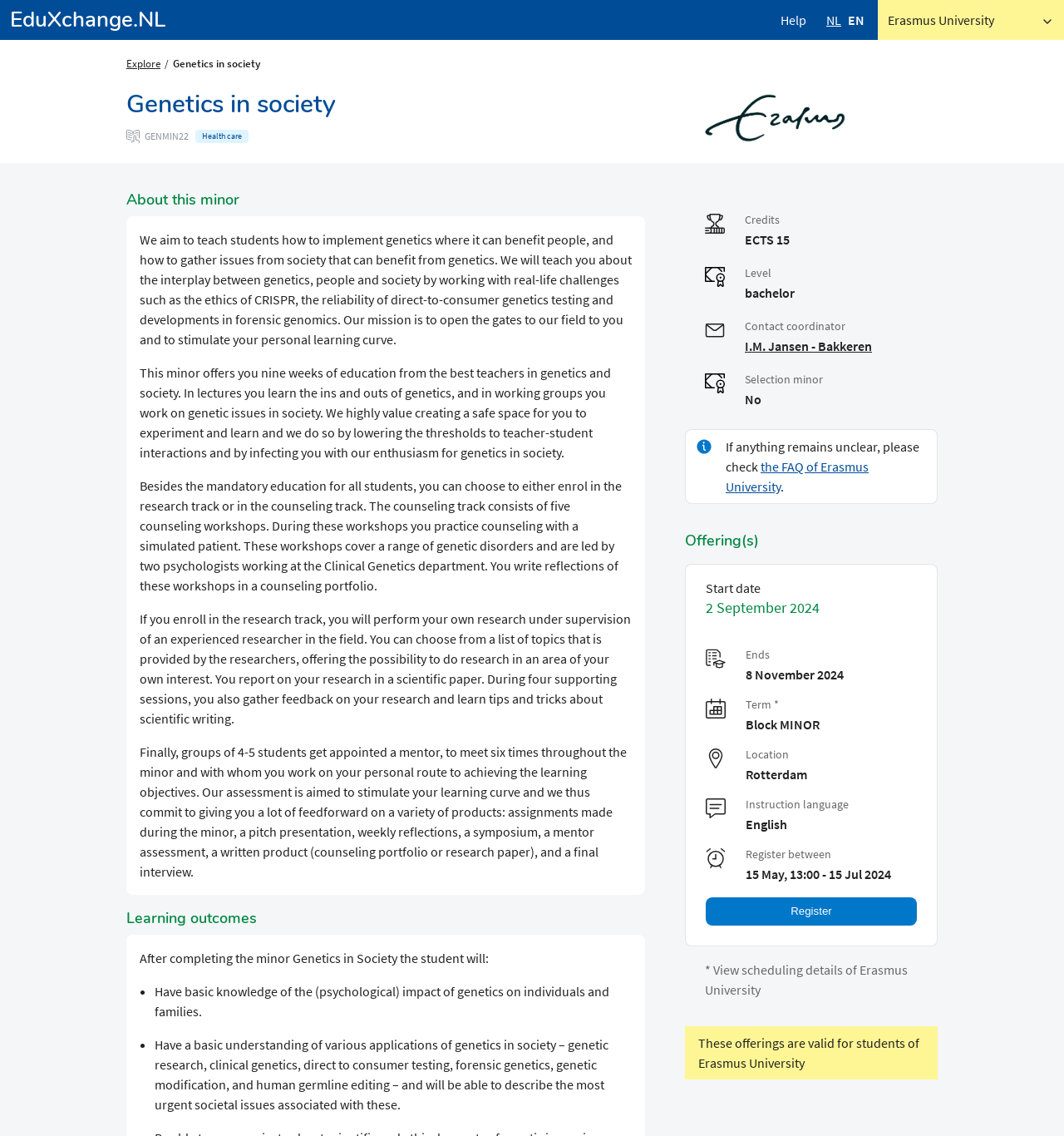Locate the bounding box coordinates of the clickable region necessary to complete the following instruction: "Click the 'Explore' link". Provide the coordinates in the format of four float numbers between 0 and 1, i.e., [left, top, right, bottom].

[0.119, 0.05, 0.151, 0.061]